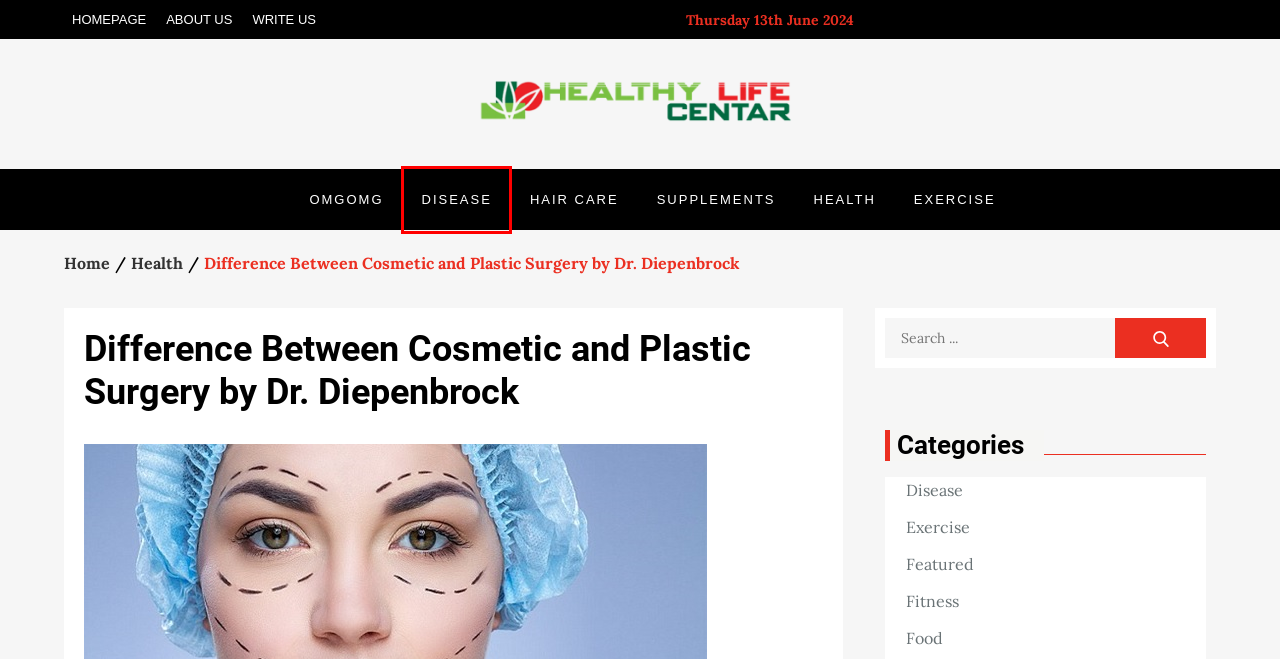Given a screenshot of a webpage with a red bounding box around a UI element, please identify the most appropriate webpage description that matches the new webpage after you click on the element. Here are the candidates:
A. Health Archives -
B. Healthy Life Centar | Health Blog
C. Write Us -
D. Exercise Archives -
E. About Us -
F. Food Archives -
G. Disease Archives -
H. Hair Care Archives -

G